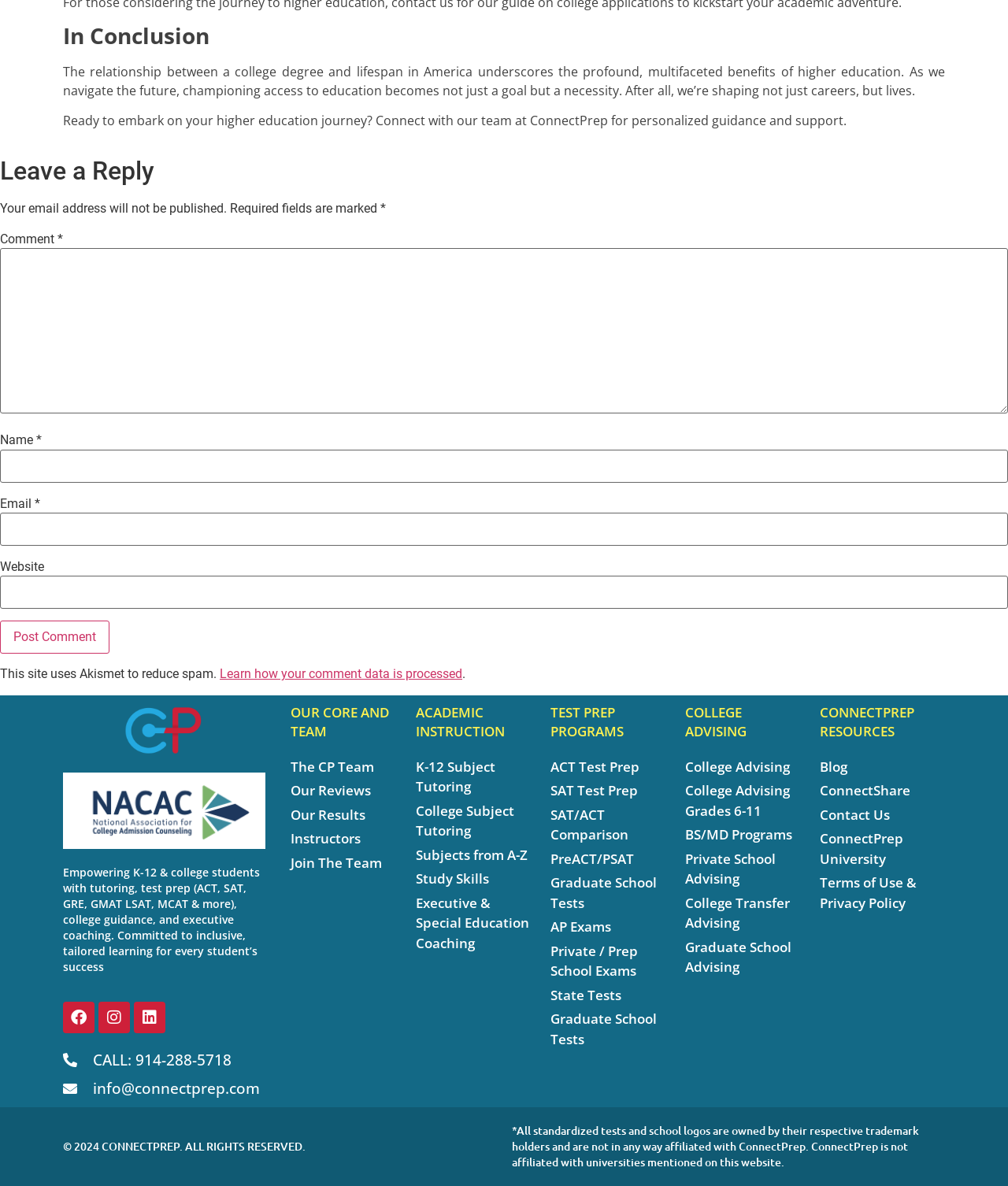Extract the bounding box of the UI element described as: "College Advising Grades 6-11".

[0.68, 0.658, 0.798, 0.692]